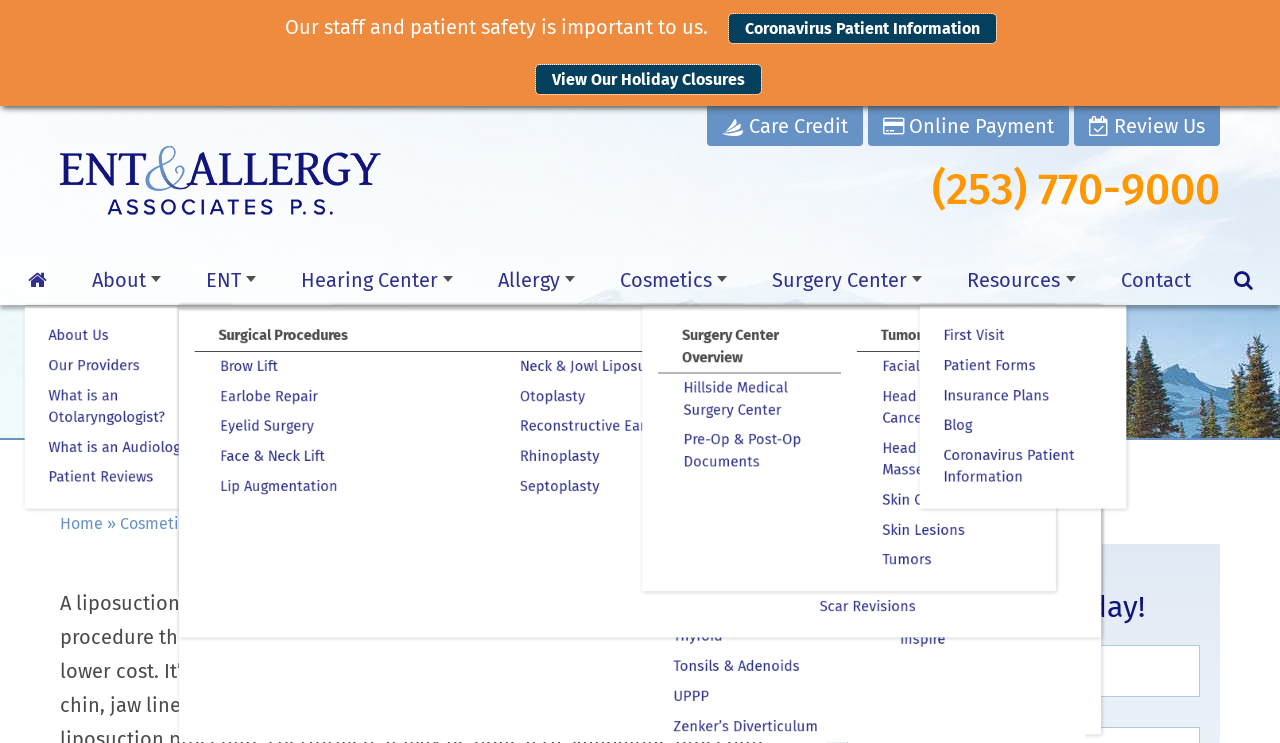Please specify the bounding box coordinates of the clickable section necessary to execute the following command: "Learn about Neck & Jowl Liposuction".

[0.047, 0.225, 0.298, 0.257]